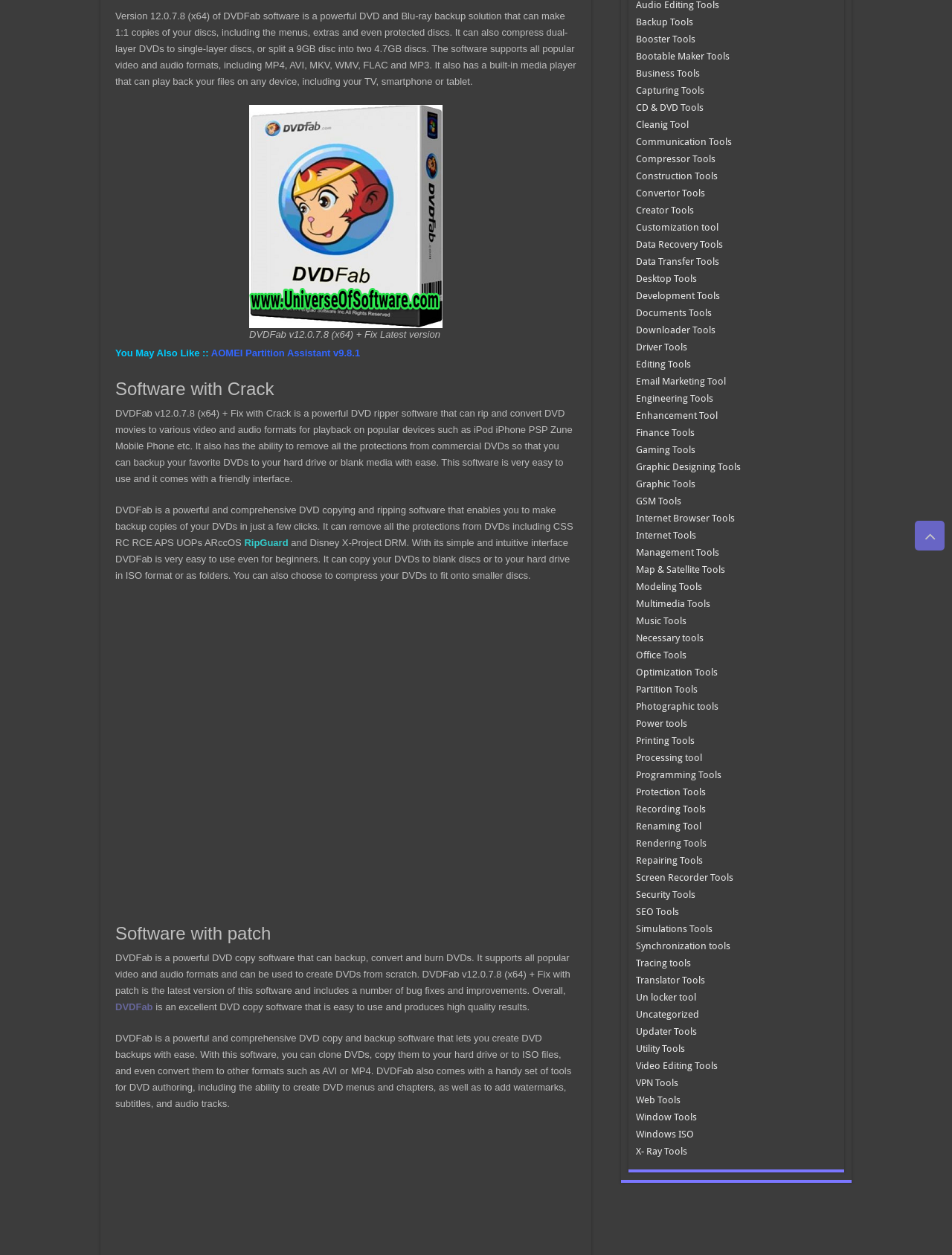Using the format (top-left x, top-left y, bottom-right x, bottom-right y), and given the element description, identify the bounding box coordinates within the screenshot: GSM Tools

[0.668, 0.395, 0.716, 0.404]